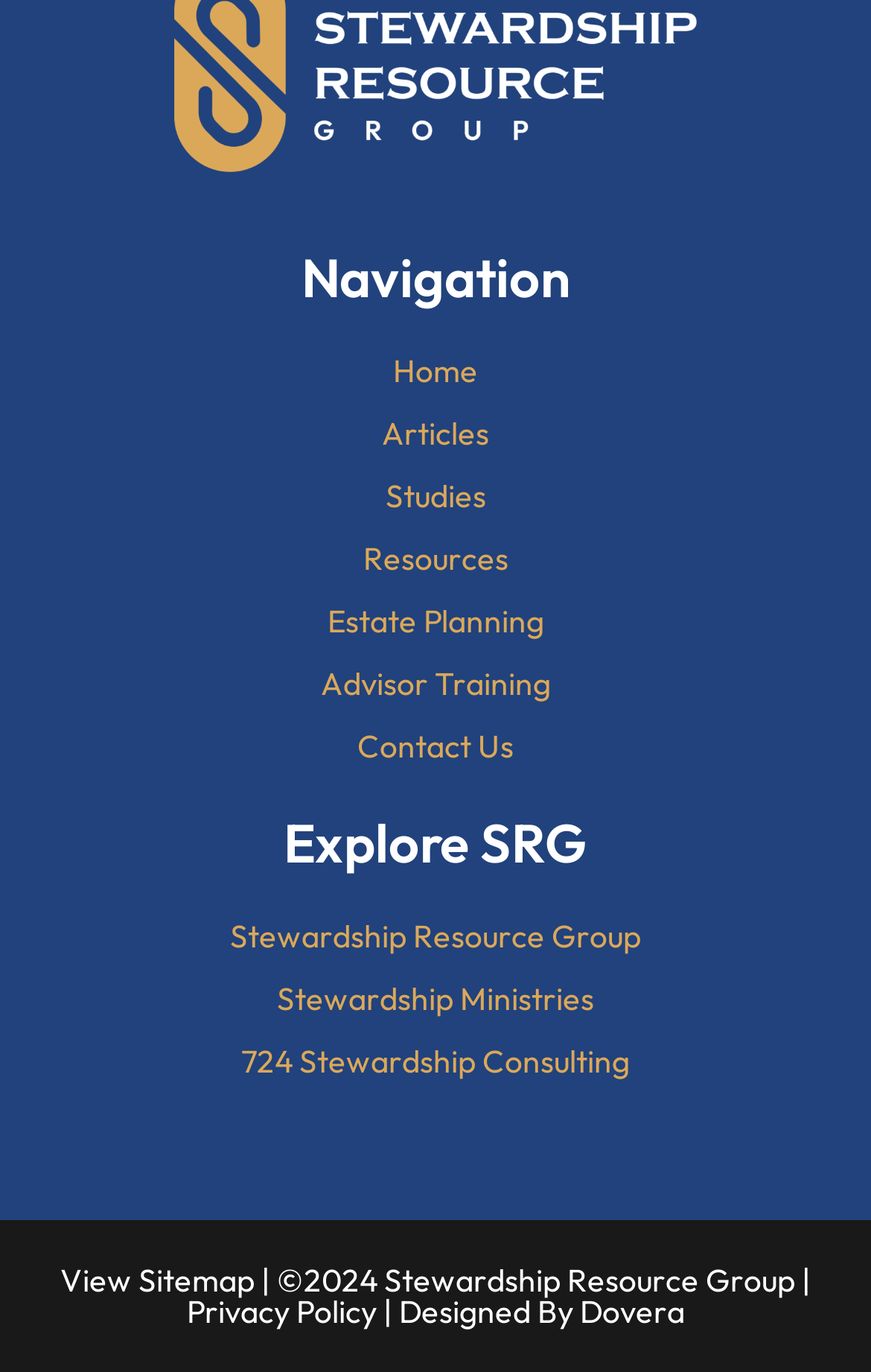Determine the bounding box coordinates for the element that should be clicked to follow this instruction: "explore estate planning". The coordinates should be given as four float numbers between 0 and 1, in the format [left, top, right, bottom].

[0.026, 0.436, 0.974, 0.47]